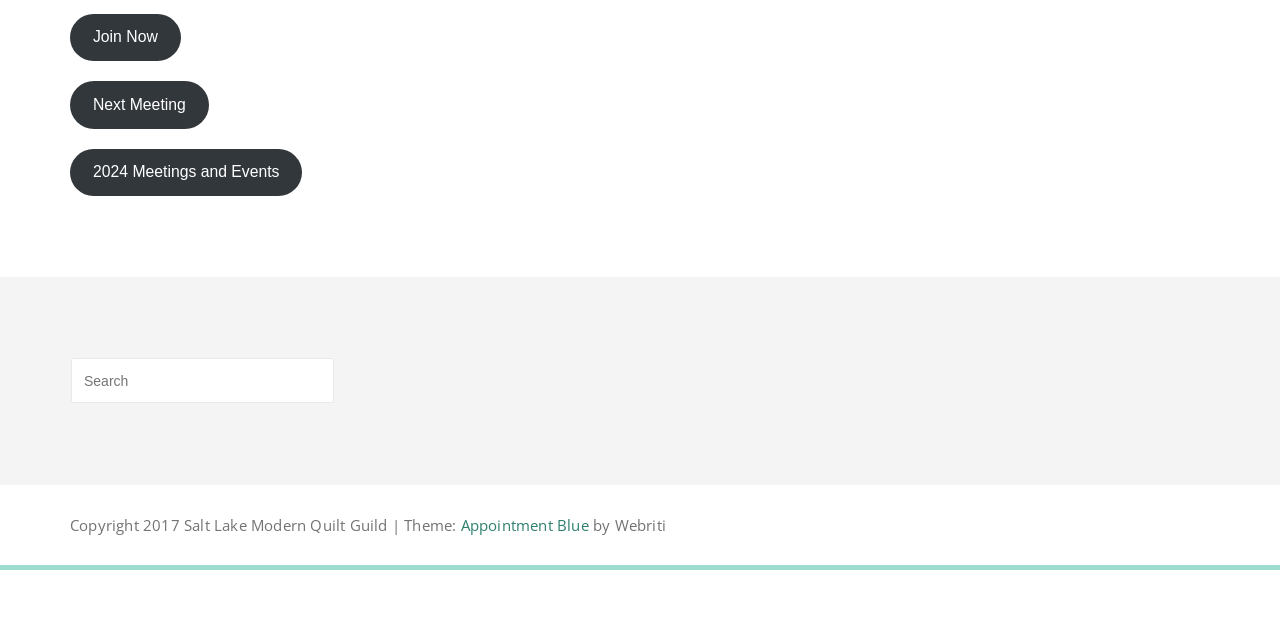Using the webpage screenshot and the element description Next Meeting, determine the bounding box coordinates. Specify the coordinates in the format (top-left x, top-left y, bottom-right x, bottom-right y) with values ranging from 0 to 1.

[0.055, 0.127, 0.163, 0.201]